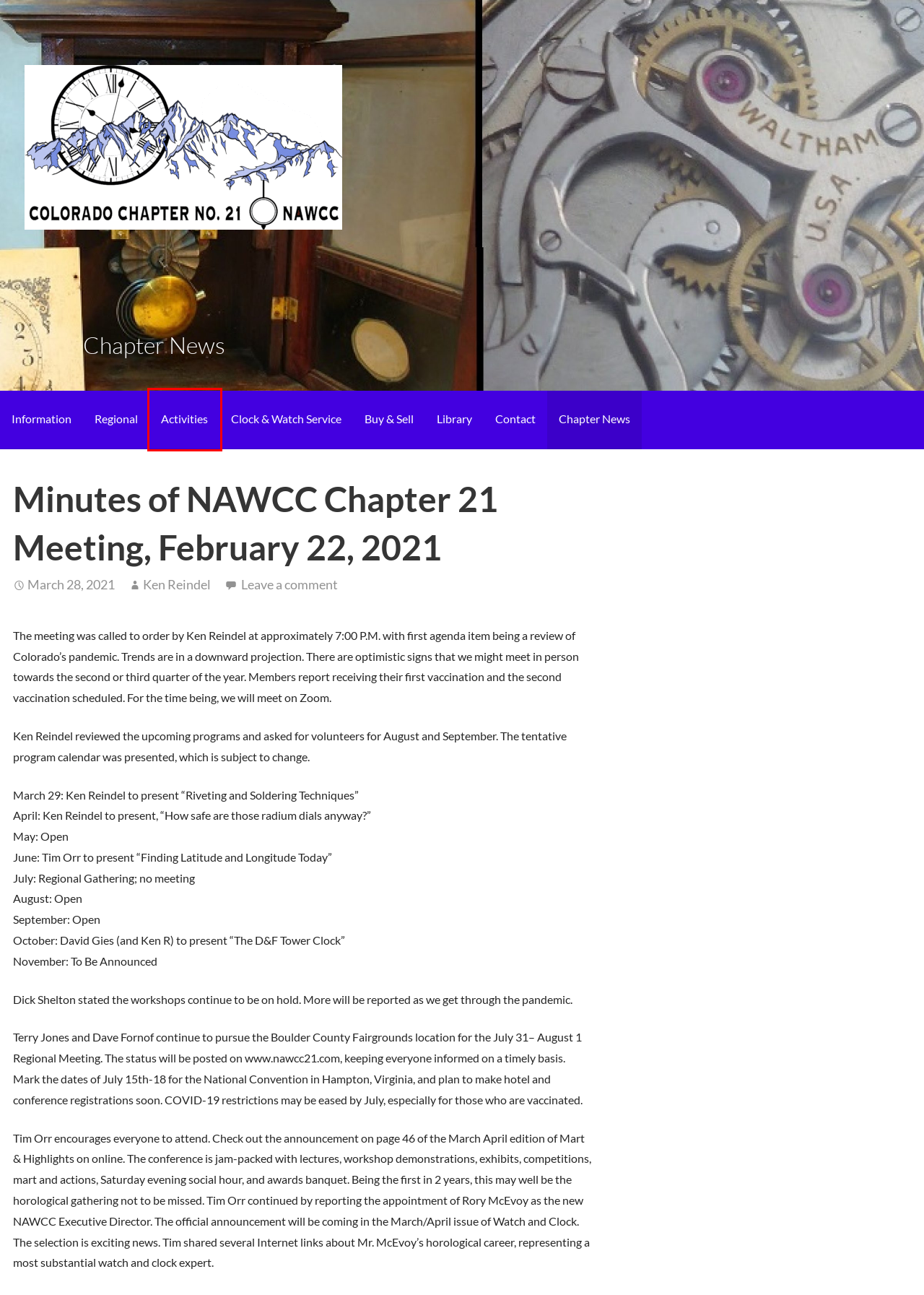You have a screenshot of a webpage with a red bounding box highlighting a UI element. Your task is to select the best webpage description that corresponds to the new webpage after clicking the element. Here are the descriptions:
A. NAWCC Chapter 21
B. Regional – NAWCC Chapter 21
C. Buy & Sell – NAWCC Chapter 21
D. About Us – NAWCC Chapter 21
E. Clock & Watch Service – NAWCC Chapter 21
F. Library – NAWCC Chapter 21
G. Activities – NAWCC Chapter 21
H. Ken Reindel – NAWCC Chapter 21

G